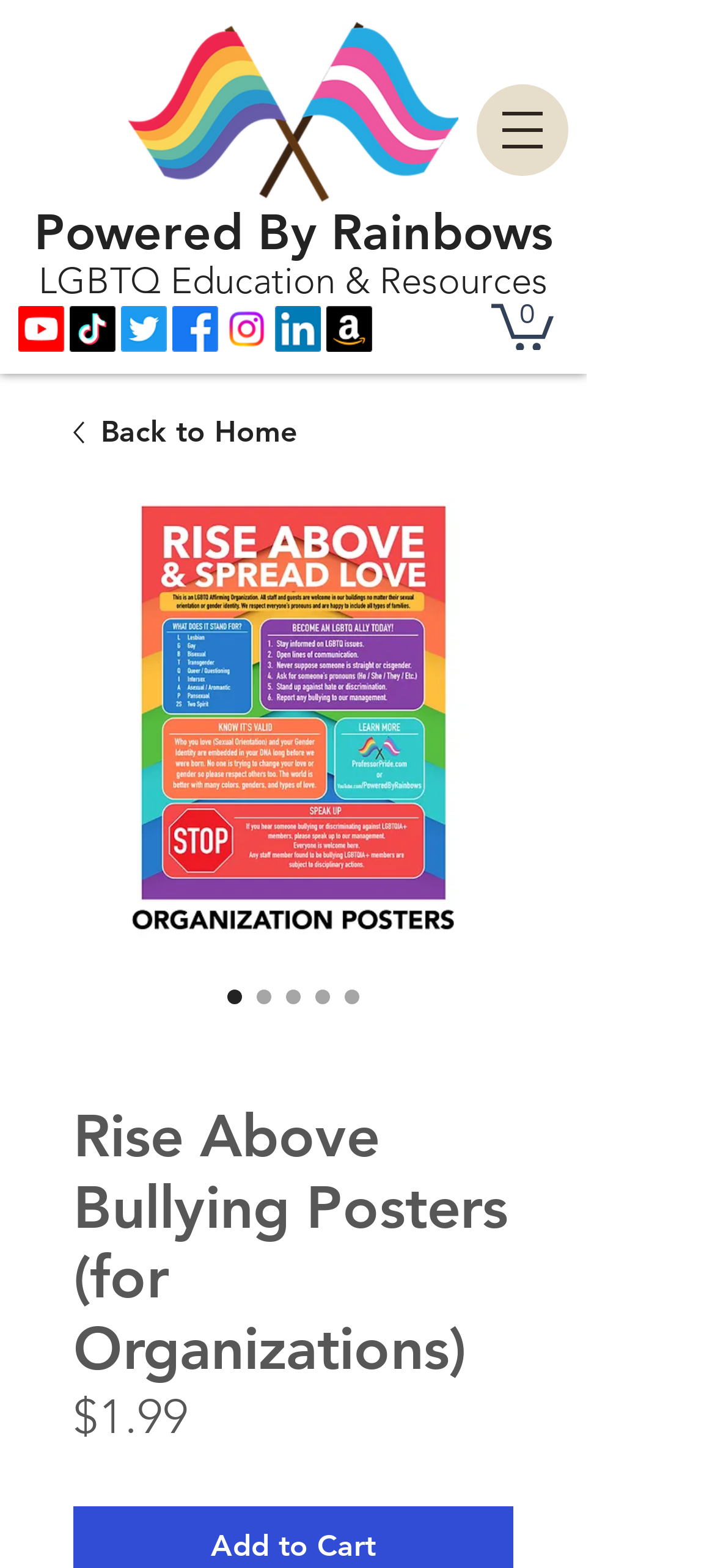Indicate the bounding box coordinates of the element that must be clicked to execute the instruction: "Open navigation menu". The coordinates should be given as four float numbers between 0 and 1, i.e., [left, top, right, bottom].

[0.667, 0.054, 0.795, 0.112]